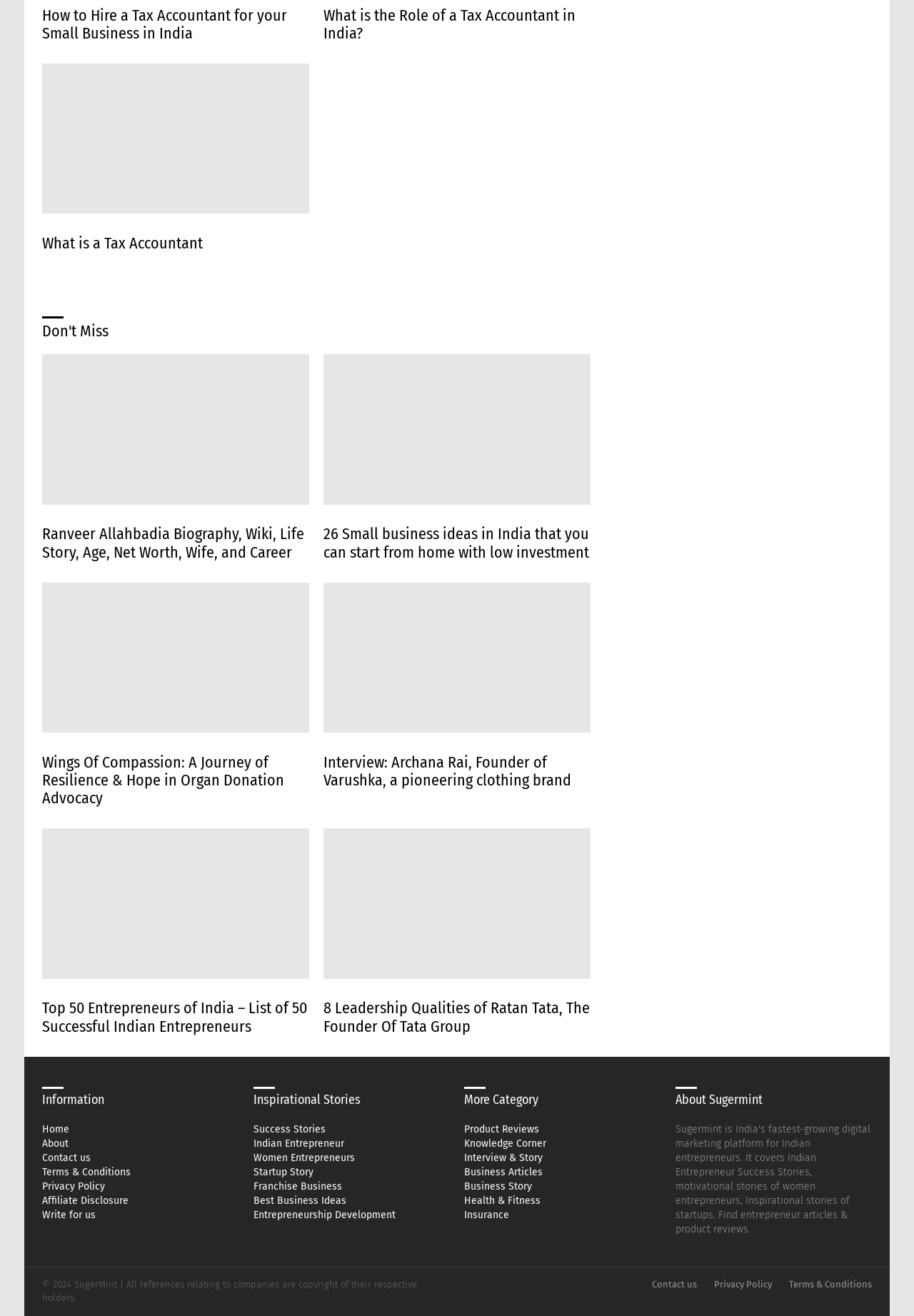What is the title of the second article?
Using the details from the image, give an elaborate explanation to answer the question.

The second article is located below the first article, and its heading is 'Ranveer Allahbadia Biography, Wiki, Life Story, Age, Net Worth, Wife, and Career'. This indicates that the title of the second article is about Ranveer Allahbadia's biography.